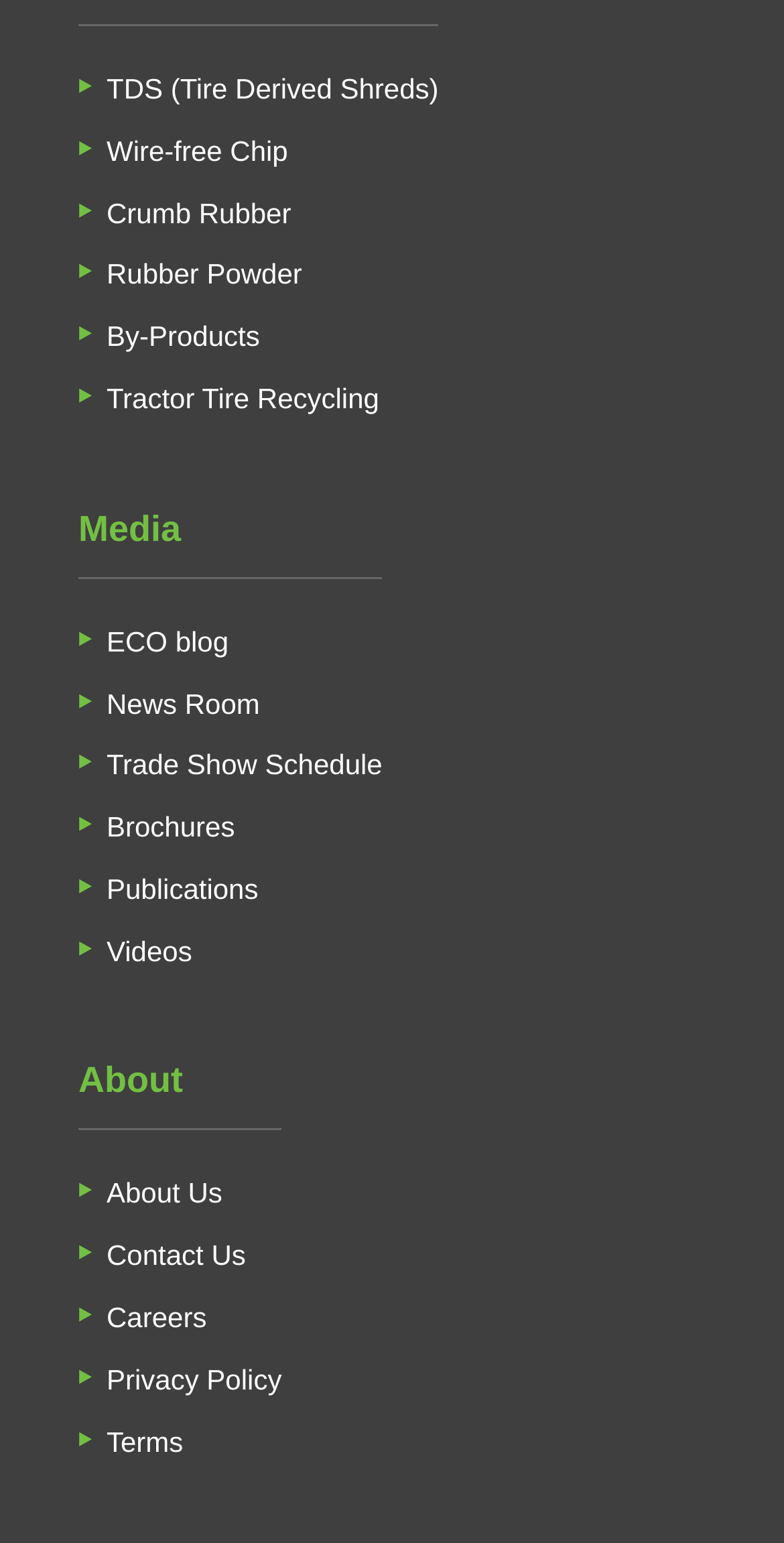How many links are under the 'Media' heading?
Can you give a detailed and elaborate answer to the question?

I counted the links under the 'Media' heading, which are 'ECO blog', 'News Room', 'Trade Show Schedule', 'Brochures', 'Publications', 'Videos', and found that there are 7 links in total.